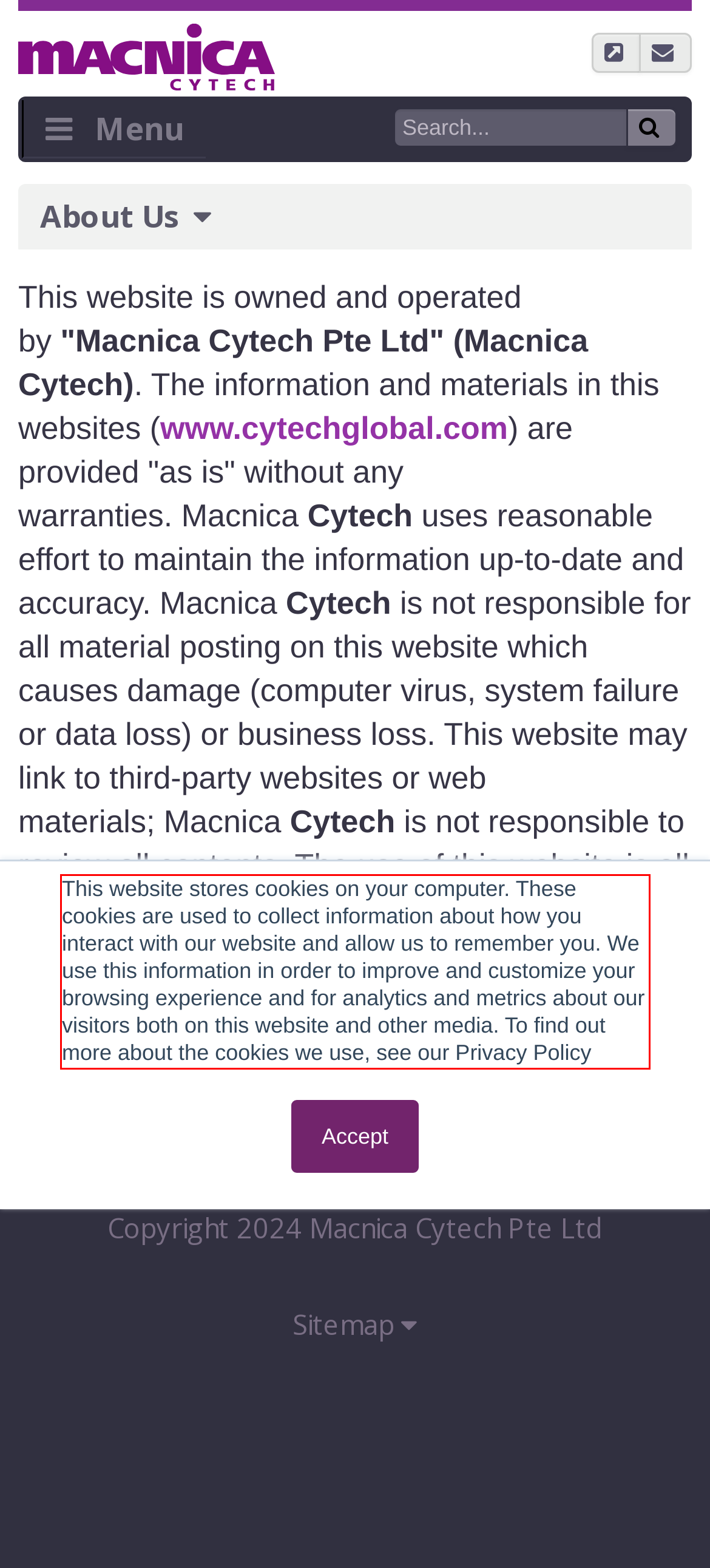Given the screenshot of the webpage, identify the red bounding box, and recognize the text content inside that red bounding box.

This website stores cookies on your computer. These cookies are used to collect information about how you interact with our website and allow us to remember you. We use this information in order to improve and customize your browsing experience and for analytics and metrics about our visitors both on this website and other media. To find out more about the cookies we use, see our Privacy Policy